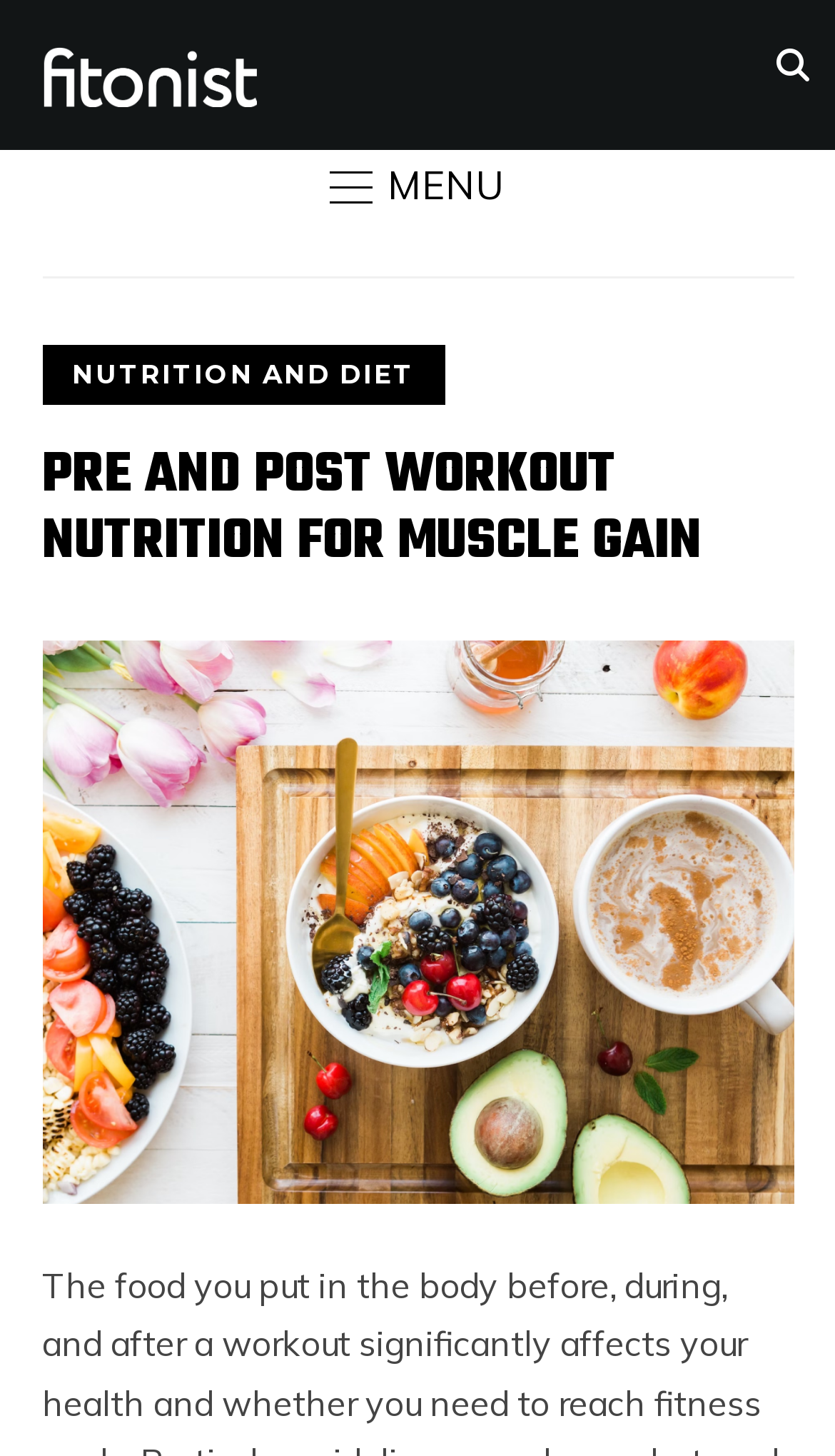Answer the following query with a single word or phrase:
What is the category of nutrition and diet on the webpage?

NUTRITION AND DIET